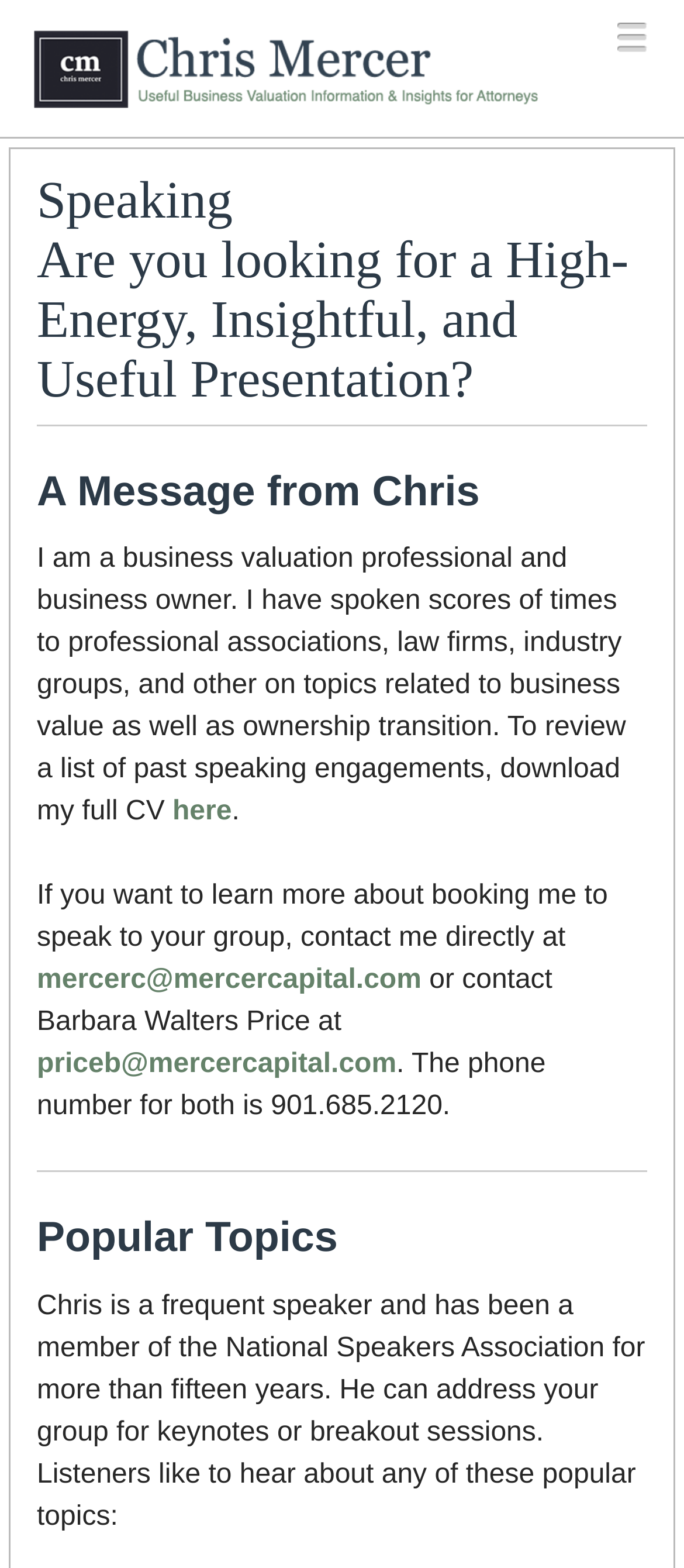What is the name of the association Chris Mercer is a member of?
Refer to the screenshot and respond with a concise word or phrase.

National Speakers Association